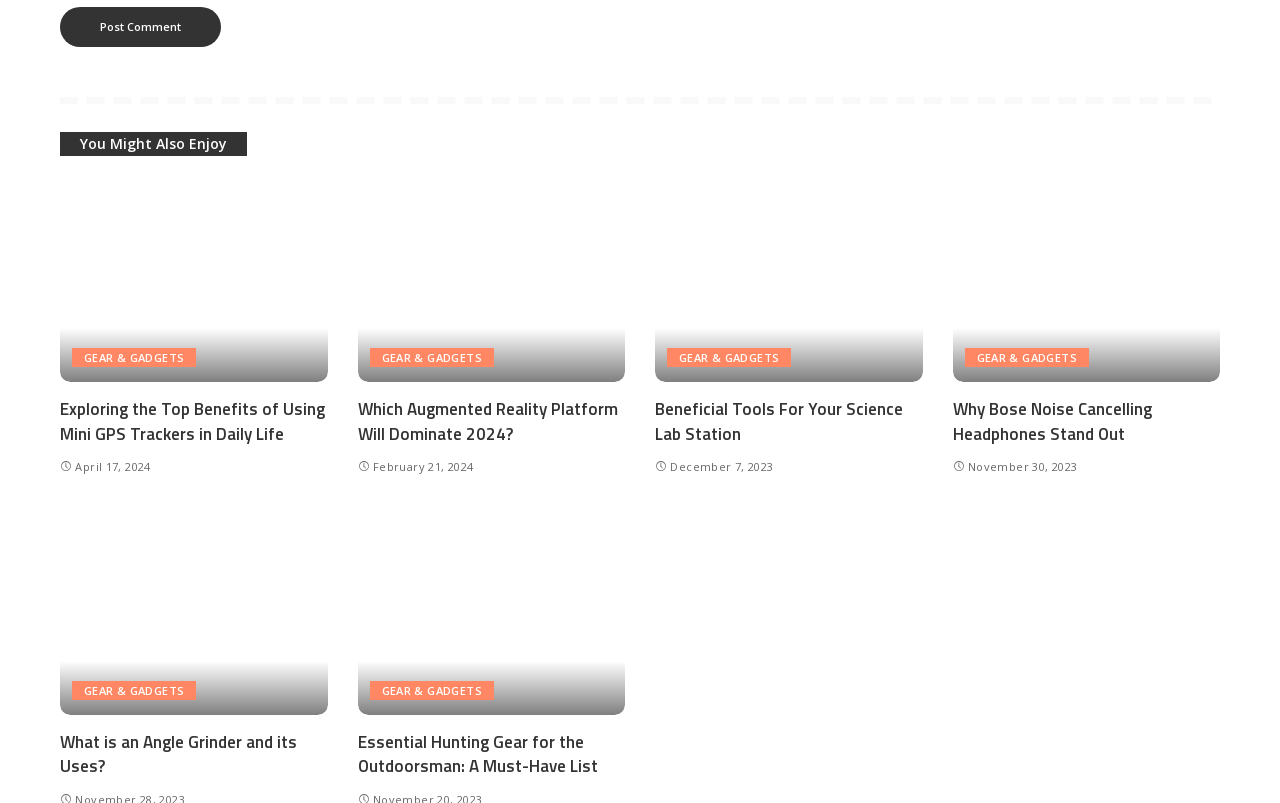Locate the bounding box coordinates of the UI element described by: "name="submit" value="Post Comment"". The bounding box coordinates should consist of four float numbers between 0 and 1, i.e., [left, top, right, bottom].

[0.047, 0.009, 0.173, 0.059]